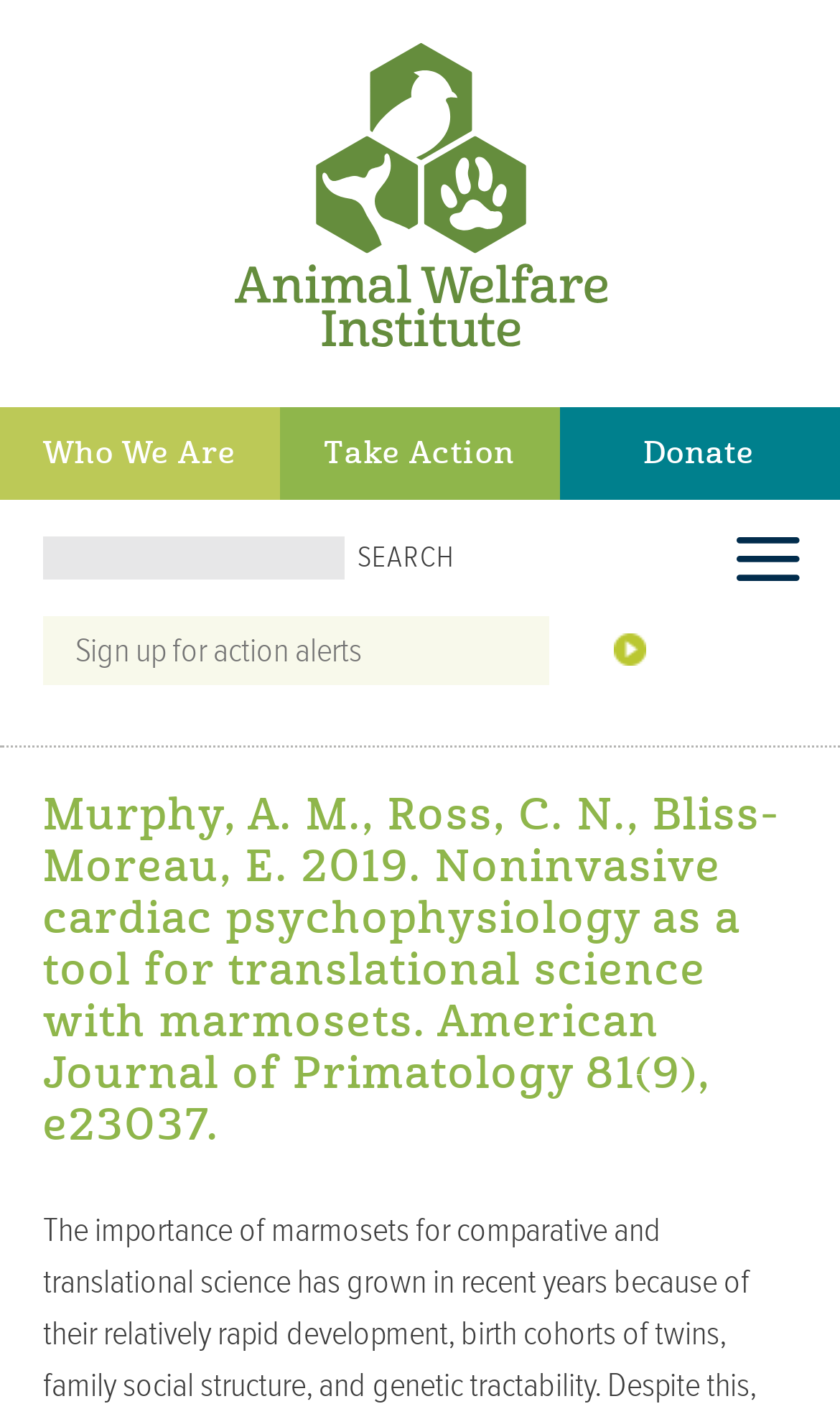Please provide a comprehensive answer to the question below using the information from the image: How many links are in the navigation menu?

I counted the links in the navigation menu, which are 'Who We Are', 'Take Action', and 'Donate', so there are 3 links in total.